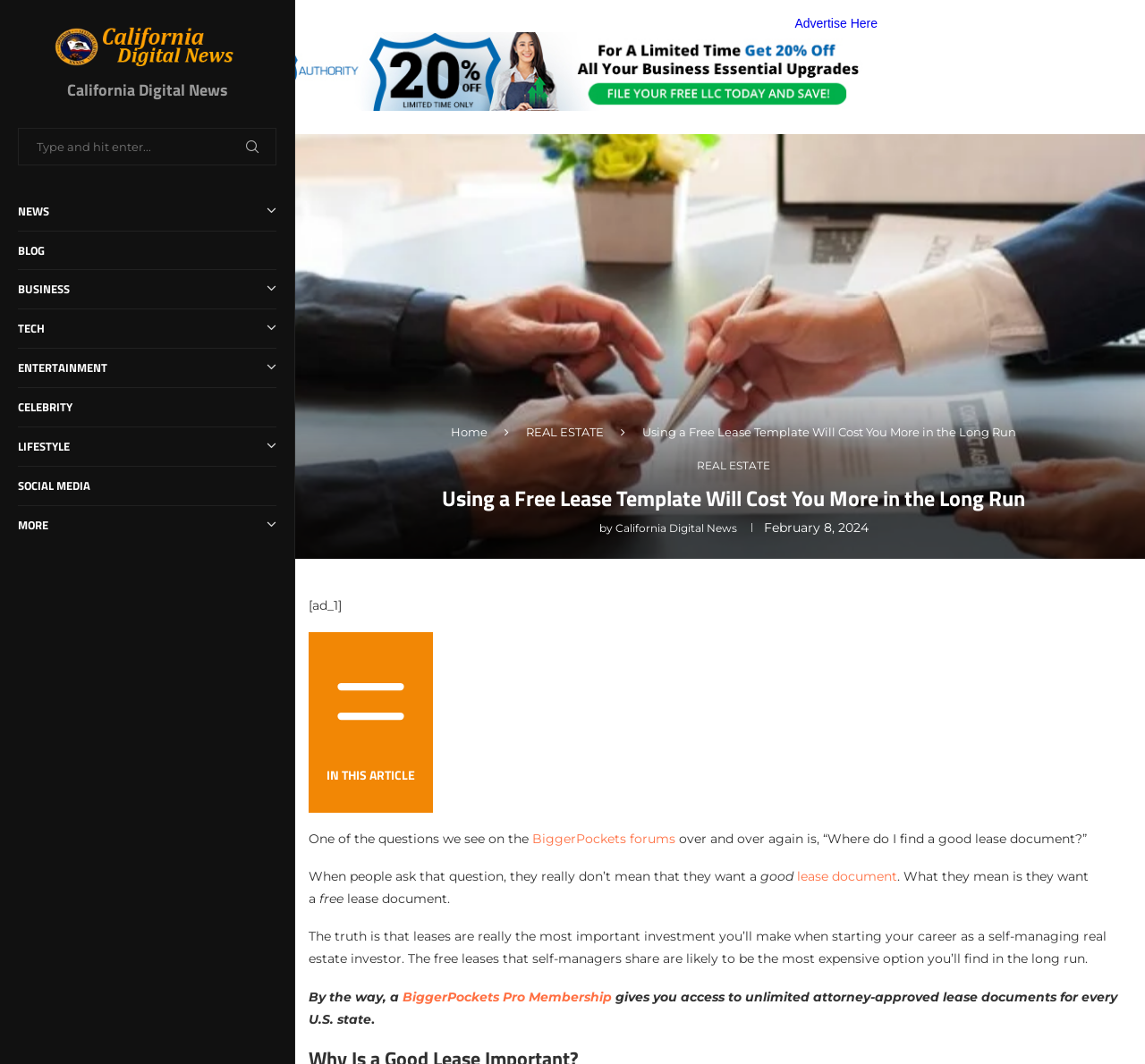Reply to the question with a single word or phrase:
Who is the author of the current article?

Not specified